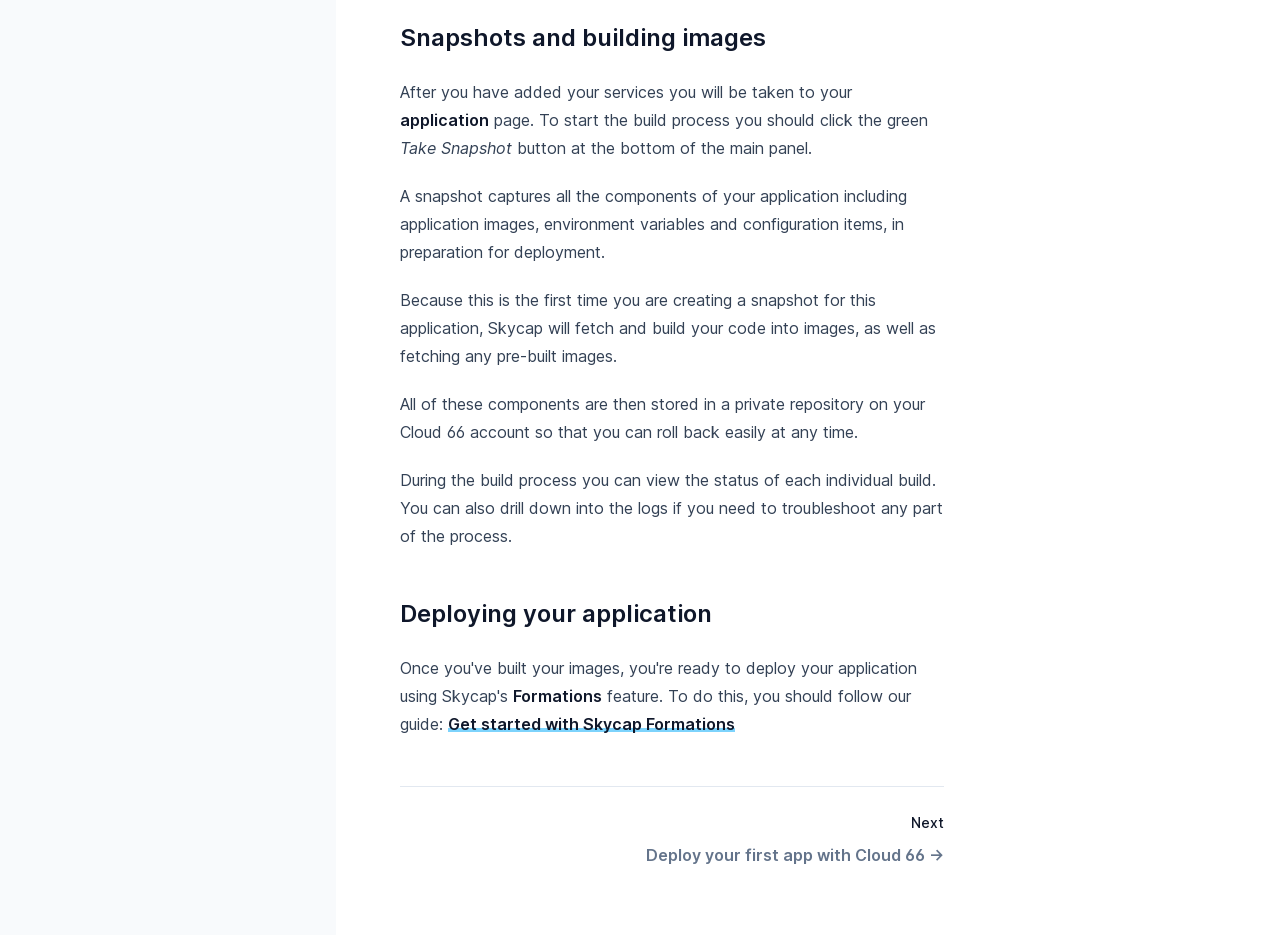What happens during the build process?
Look at the screenshot and provide an in-depth answer.

During the build process, Skycap fetches and builds the code into images, as well as fetching any pre-built images, and stores them in a private repository on the Cloud 66 account.